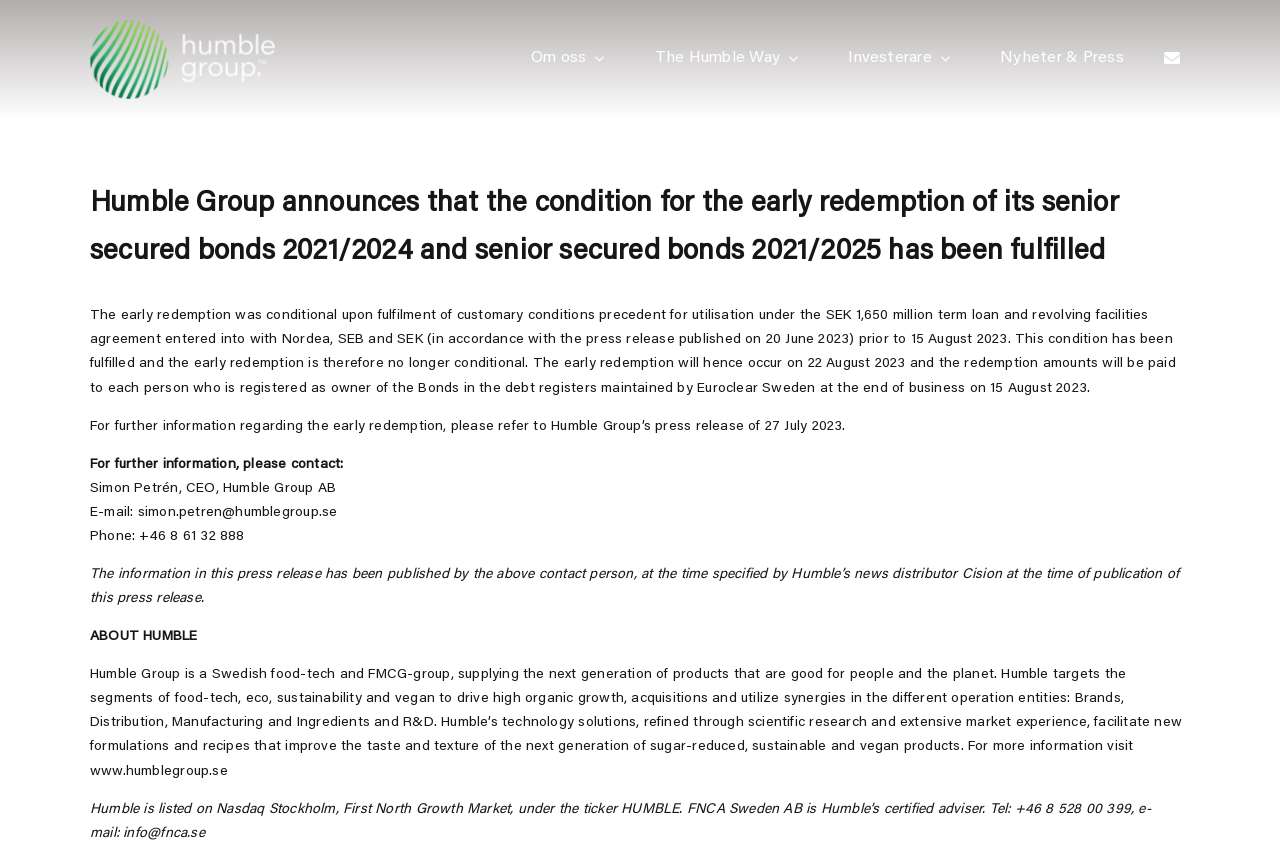From the screenshot, find the bounding box of the UI element matching this description: "simon.petren@humblegroup.se". Supply the bounding box coordinates in the form [left, top, right, bottom], each a float between 0 and 1.

[0.108, 0.596, 0.264, 0.612]